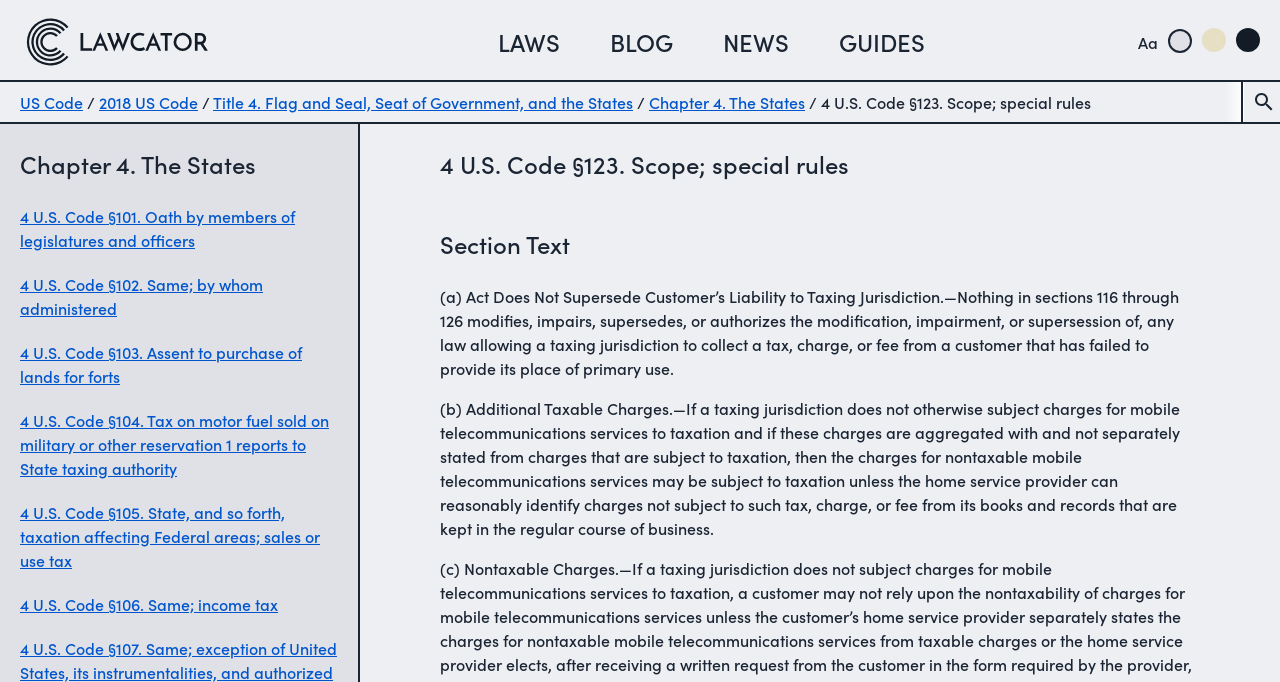What is the current chapter?
Based on the visual information, provide a detailed and comprehensive answer.

The current chapter can be determined by looking at the breadcrumbs navigation at the top of the page, which shows 'US Code > 2018 US Code > Title 4 > Chapter 4 > 4 U.S. Code §123'. Therefore, the current chapter is Chapter 4.